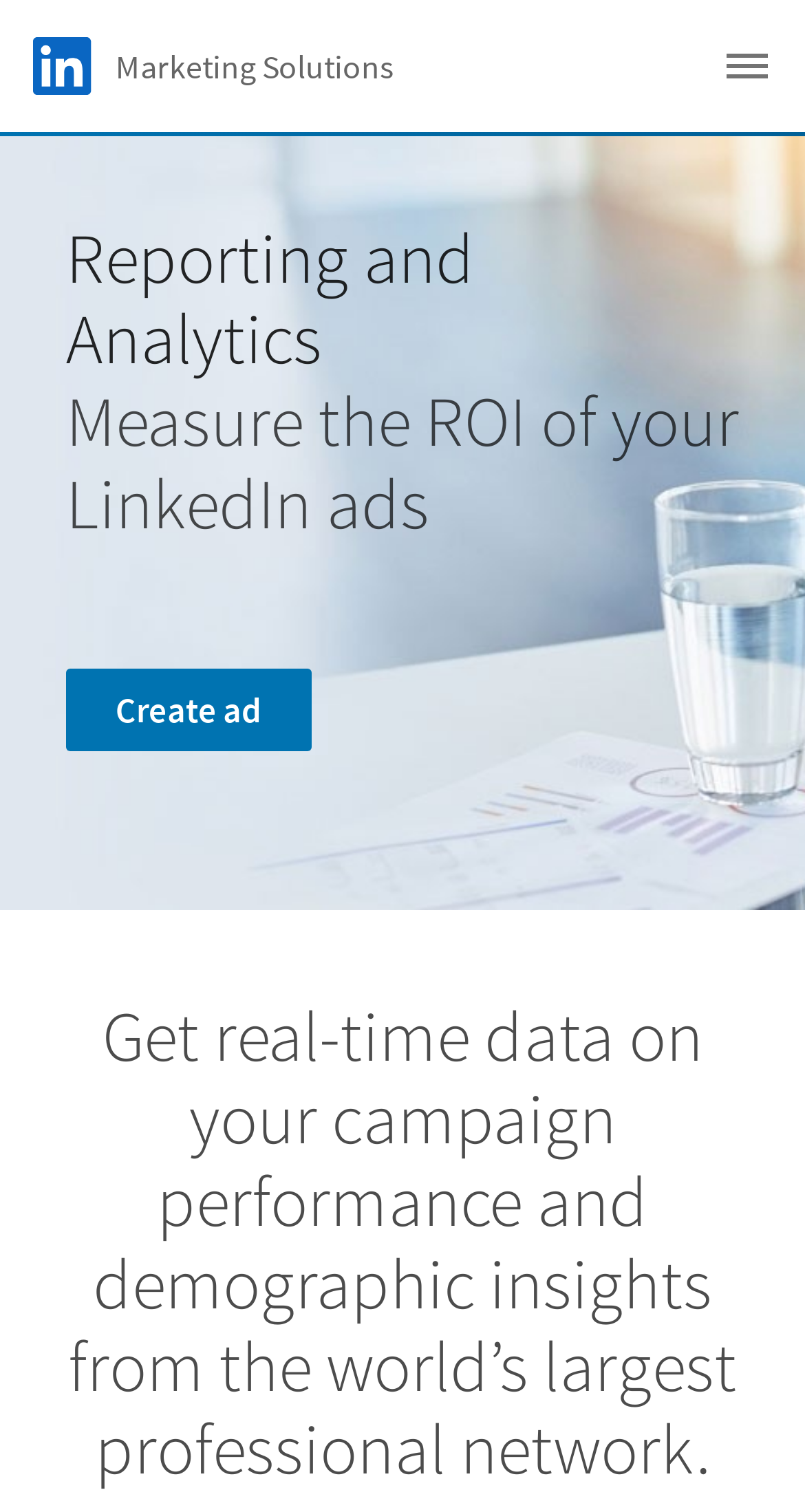What is the bounding box of the 'Create ad' link?
Observe the image and answer the question with a one-word or short phrase response.

[0.082, 0.442, 0.387, 0.496]